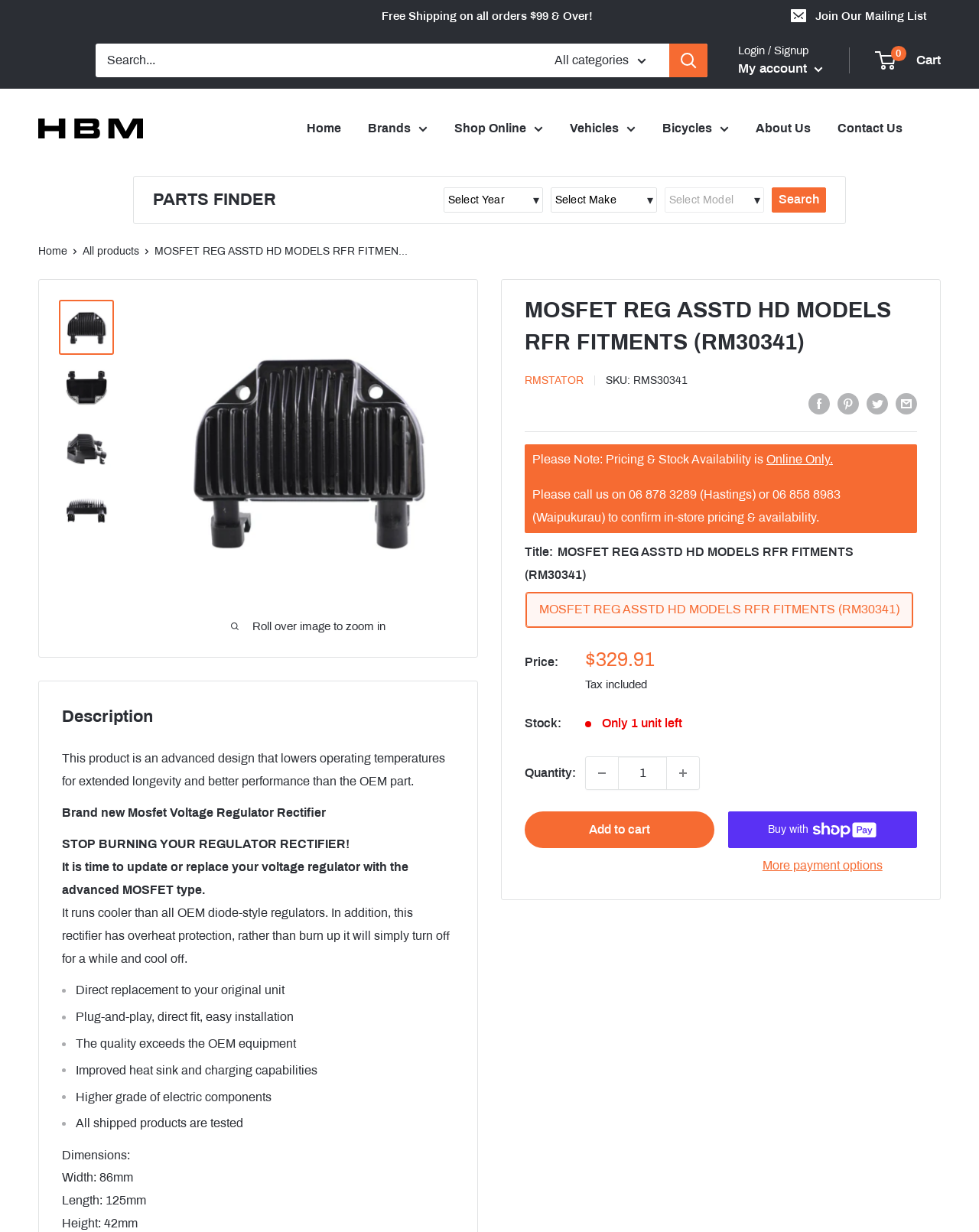Kindly determine the bounding box coordinates of the area that needs to be clicked to fulfill this instruction: "Login to your account".

[0.754, 0.036, 0.826, 0.046]